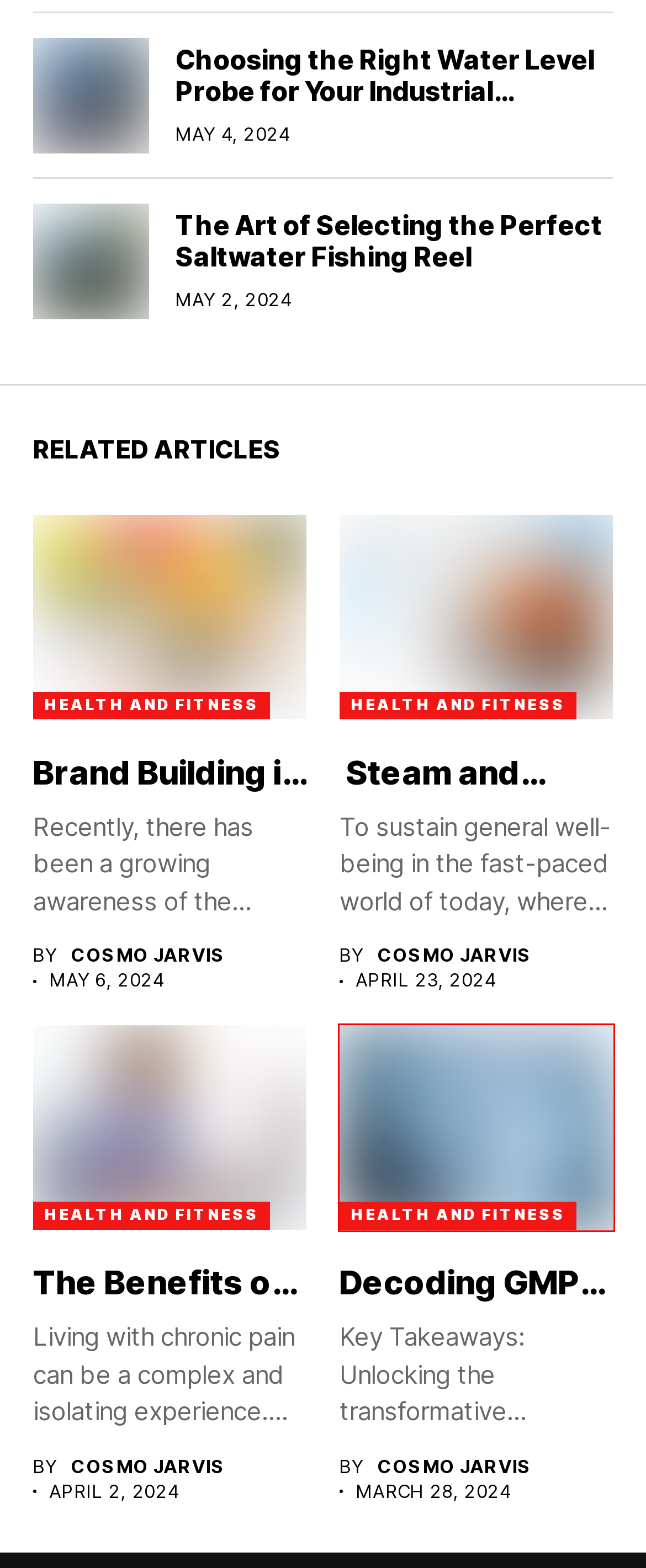Observe the webpage screenshot and focus on the red bounding box surrounding a UI element. Choose the most appropriate webpage description that corresponds to the new webpage after clicking the element in the bounding box. Here are the candidates:
A. The Benefits of Using an Online Pain Clinic - Cosmo Jarvis
B. Cosmo Jarvis Bio, Wiki
C. The Art of Selecting the Perfect Saltwater Fishing Reel - Cosmo Jarvis
D. Popular Child Custody Arrangements Demystified - Cosmo Jarvis
E. Choosing the Right Water Level Probe for Your Industrial Application - Cosmo Jarvis
F. Decoding GMP-compliant mRNA Manufacturing: Shaping the Future of Healthcare - Cosmo Jarvis
G. Steam and Shine: Elevate Your Skin's Radiance with Saunas - Cosmo Jarvis
H. New Topics Researchers Find Very Challenging - Cosmo Jarvis

F